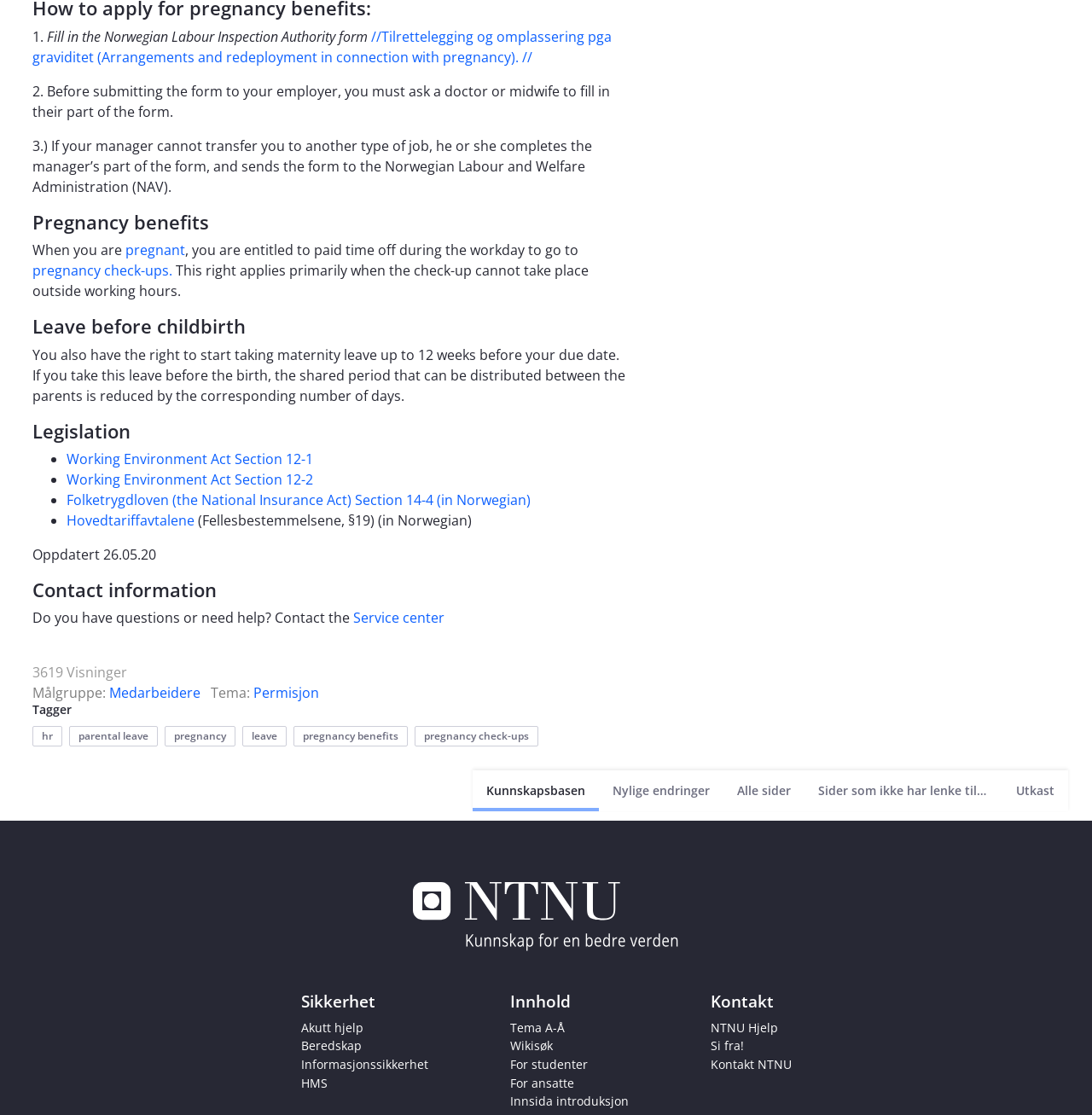What is the purpose of the 'Service center' link?
Answer with a single word or phrase, using the screenshot for reference.

Contact information